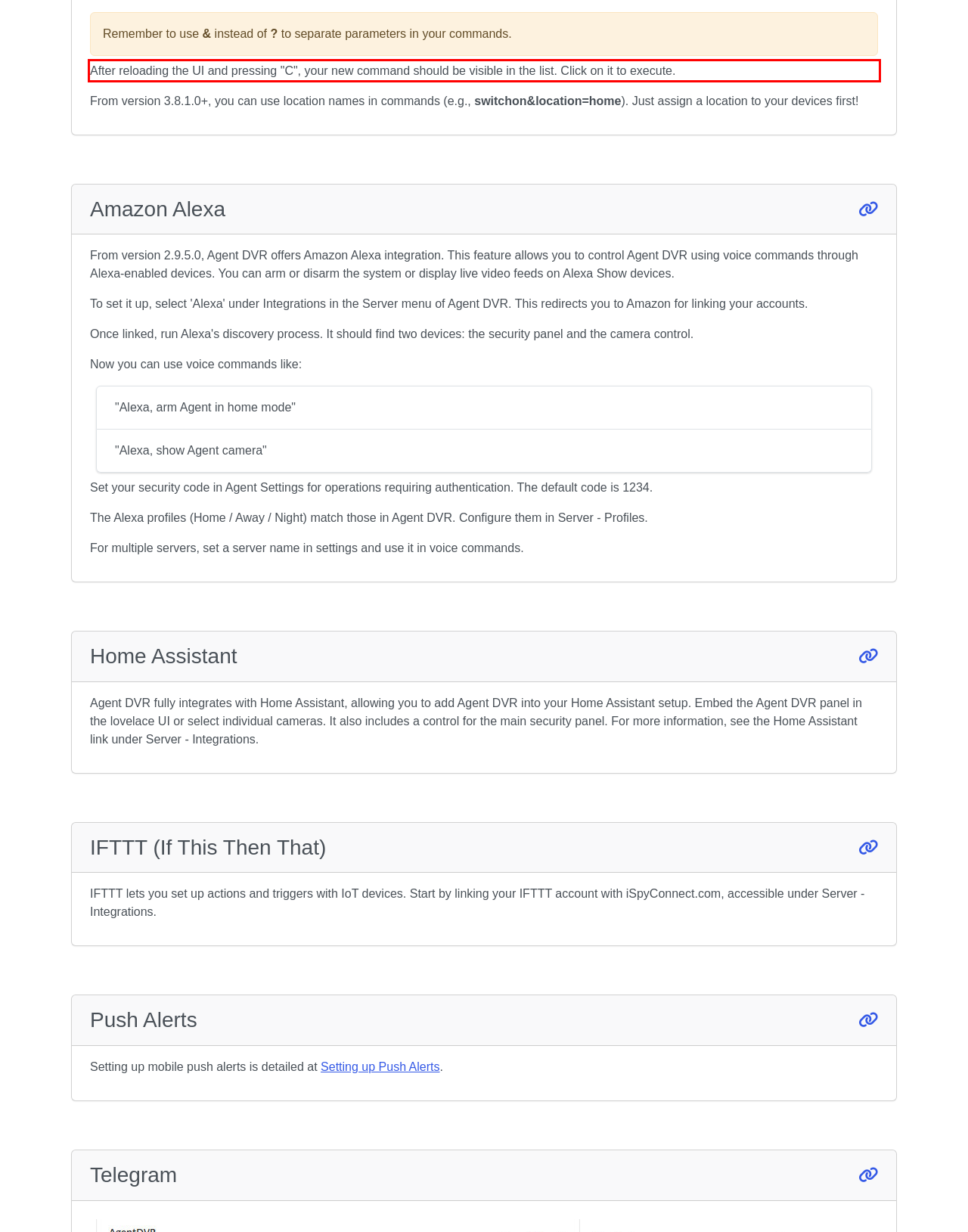From the provided screenshot, extract the text content that is enclosed within the red bounding box.

After reloading the UI and pressing "C", your new command should be visible in the list. Click on it to execute.